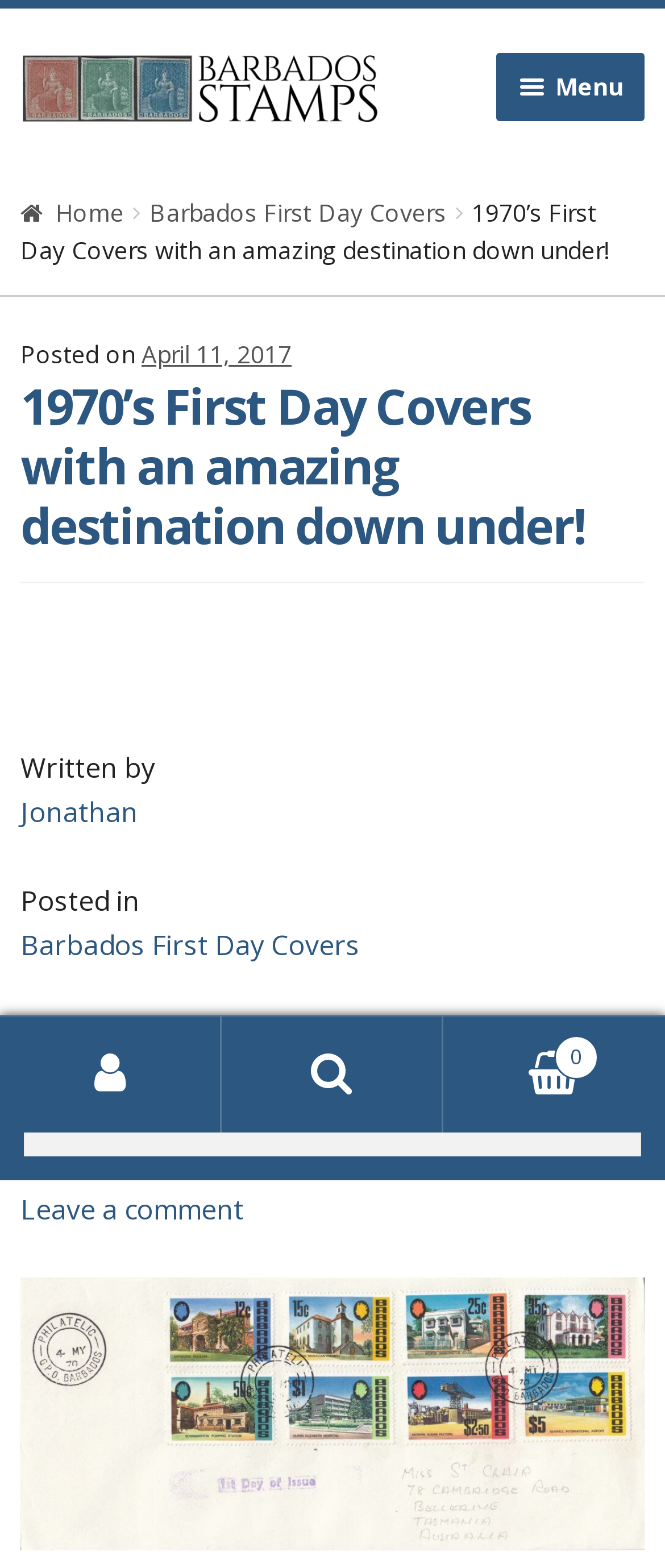Who wrote the blog post?
Could you give a comprehensive explanation in response to this question?

I found this answer by looking at the complementary section of the webpage, where I saw a link with the text 'Written by Jonathan'. This suggests that Jonathan is the author of the blog post.